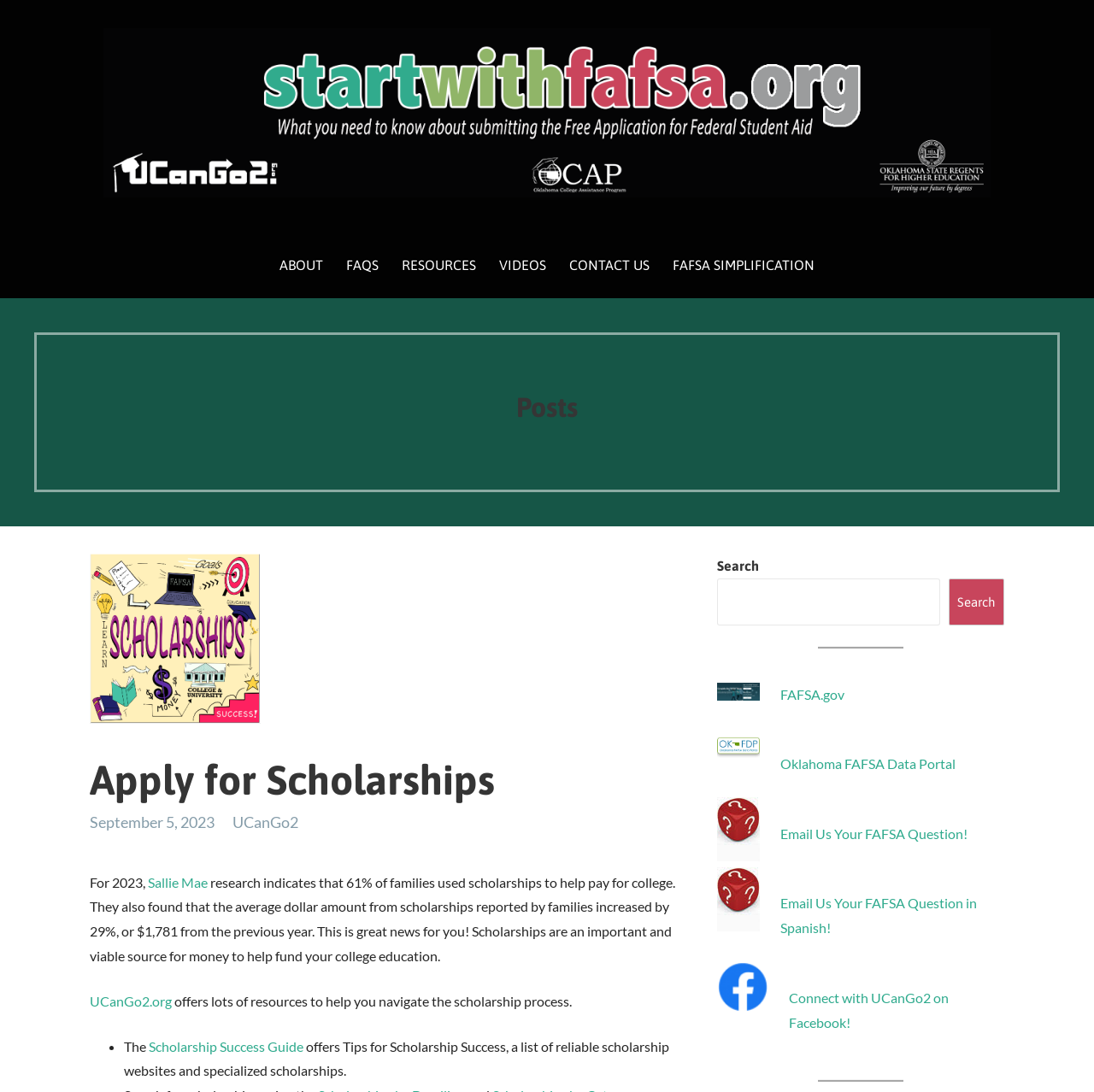Determine the bounding box coordinates of the clickable element to complete this instruction: "Connect with UCanGo2 on Facebook". Provide the coordinates in the format of four float numbers between 0 and 1, [left, top, right, bottom].

[0.721, 0.906, 0.867, 0.943]